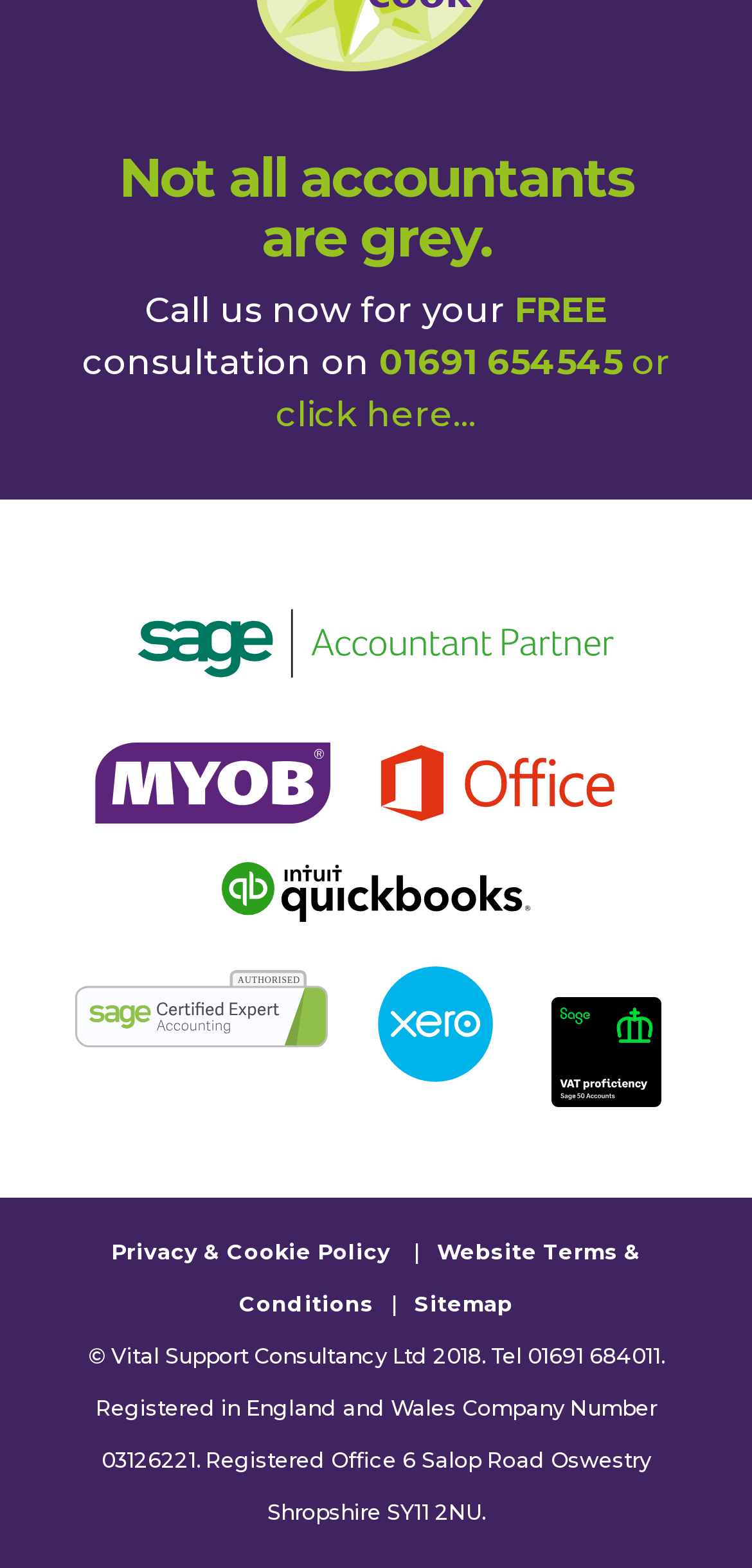Extract the bounding box of the UI element described as: "Sitemap".

[0.551, 0.822, 0.682, 0.84]